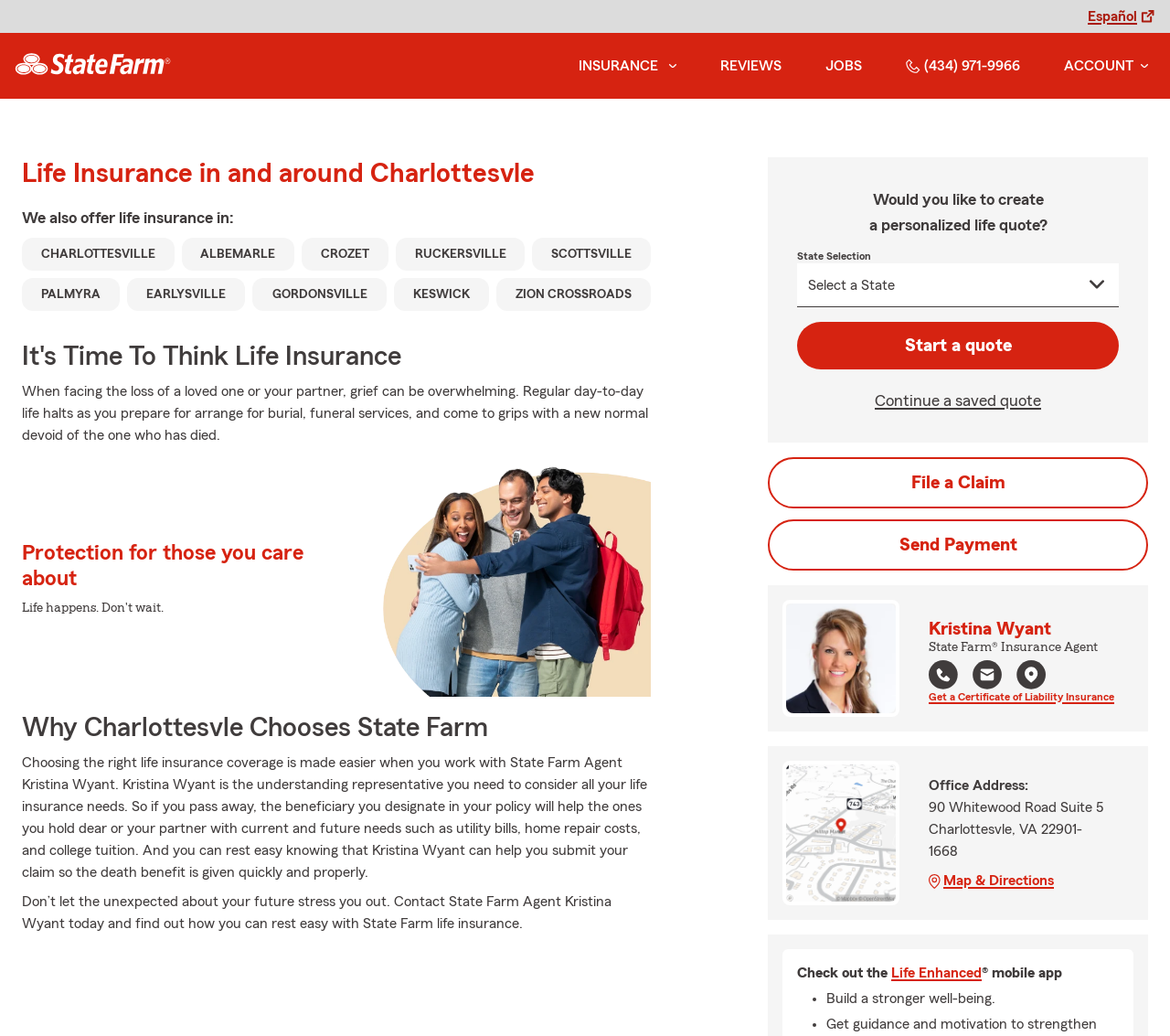What is the name of the State Farm Agent?
Using the visual information, answer the question in a single word or phrase.

Kristina Wyant